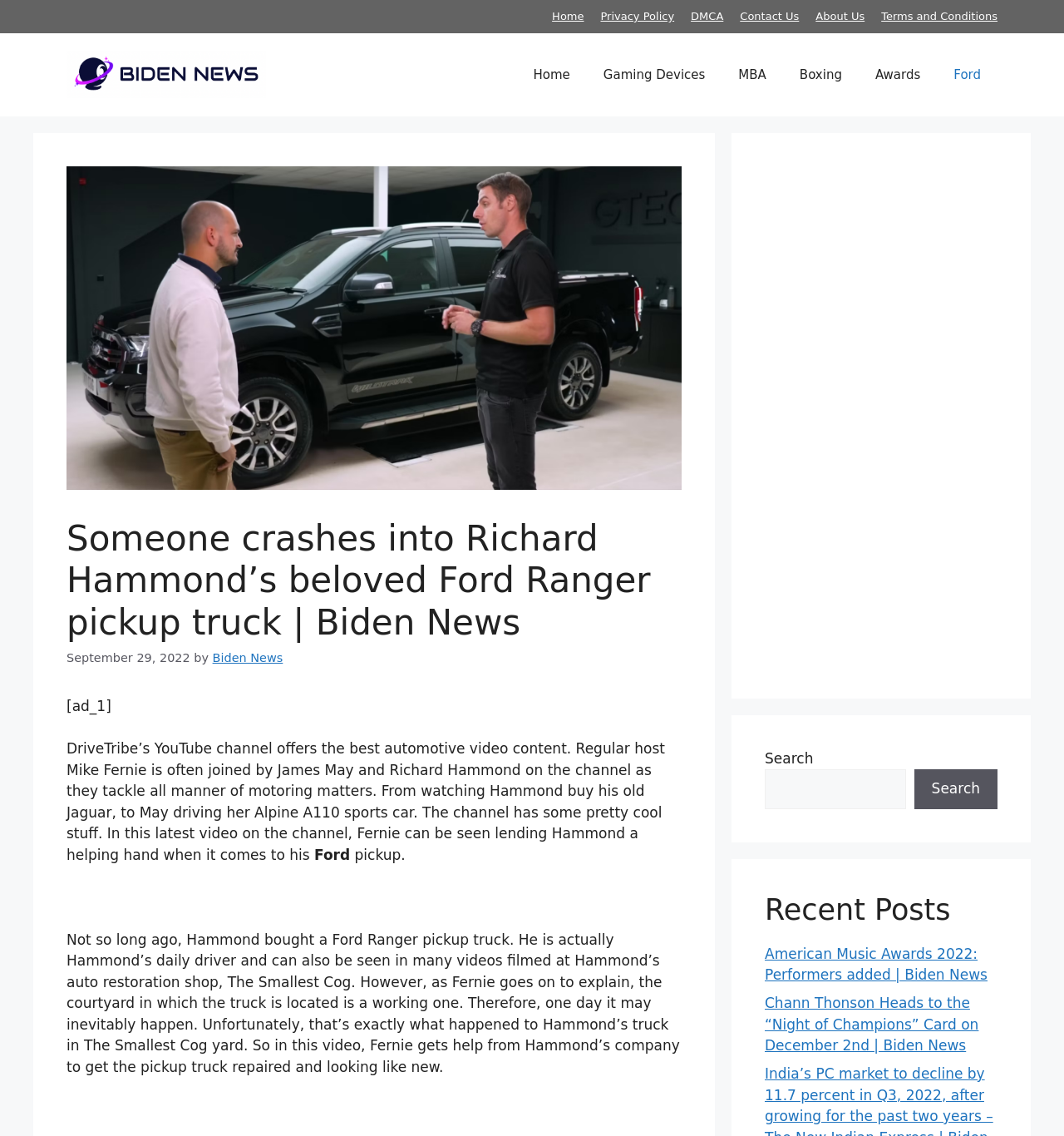Use the details in the image to answer the question thoroughly: 
What is the purpose of the search box?

I found the answer by analyzing the UI elements of the webpage, specifically the search box and its accompanying button, which suggests that it is used to search the website for specific content.